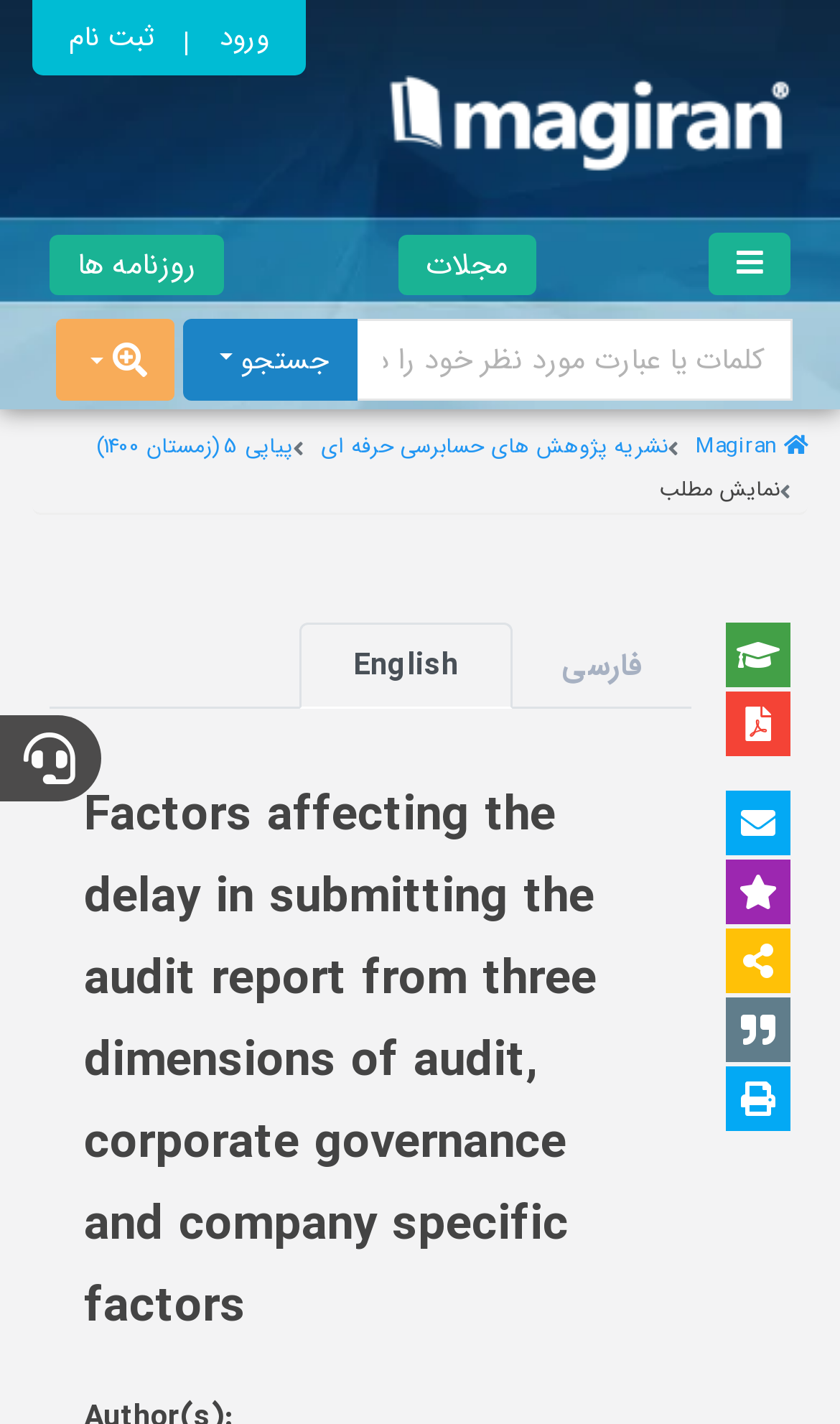Determine the bounding box coordinates of the clickable region to execute the instruction: "go to the homepage". The coordinates should be four float numbers between 0 and 1, denoted as [left, top, right, bottom].

[0.449, 0.07, 0.962, 0.102]